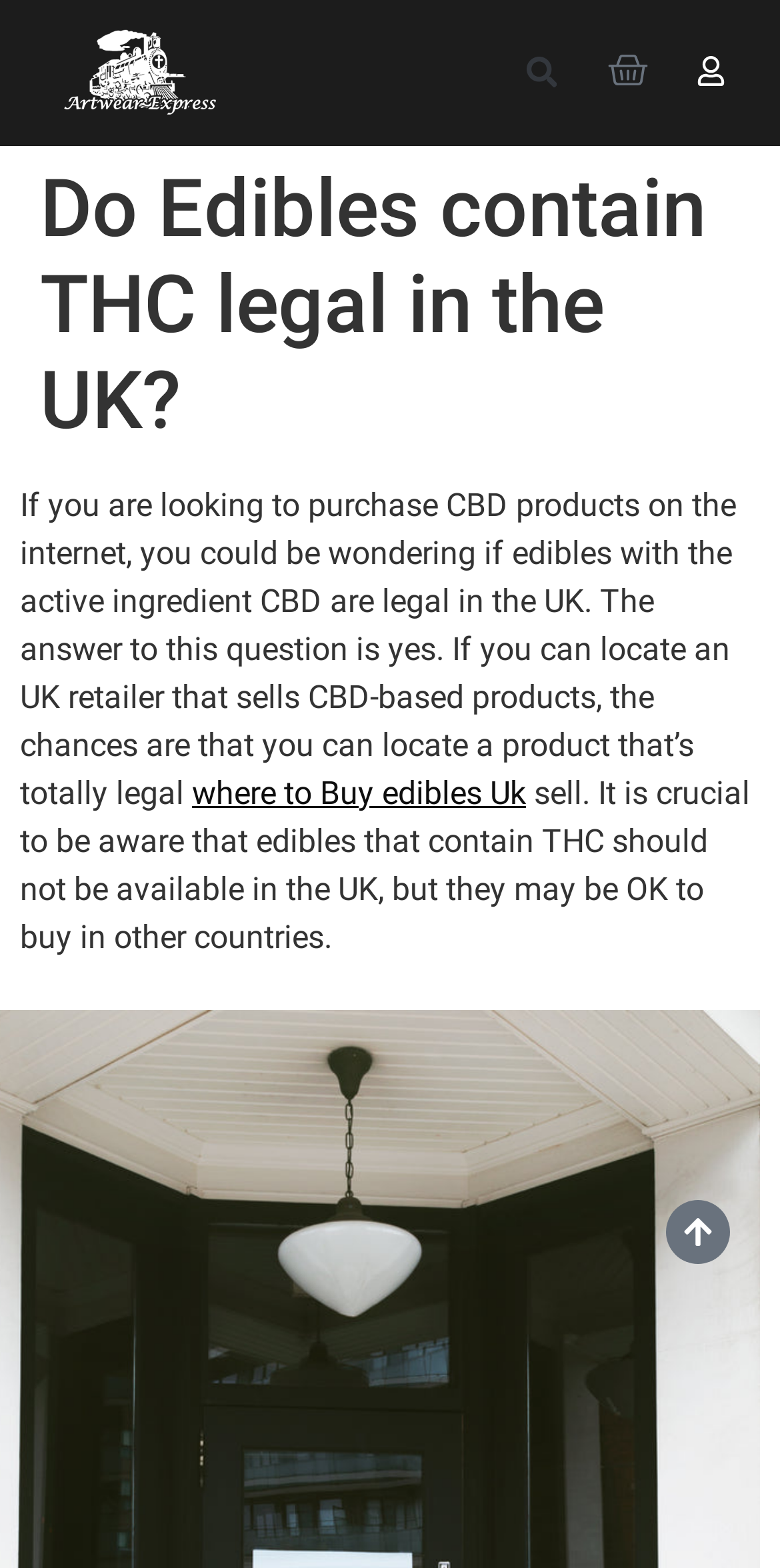What is the purpose of the search button?
Provide a fully detailed and comprehensive answer to the question.

The search button is located at the top of the webpage, and its purpose is to allow users to search for specific content or products within the website.